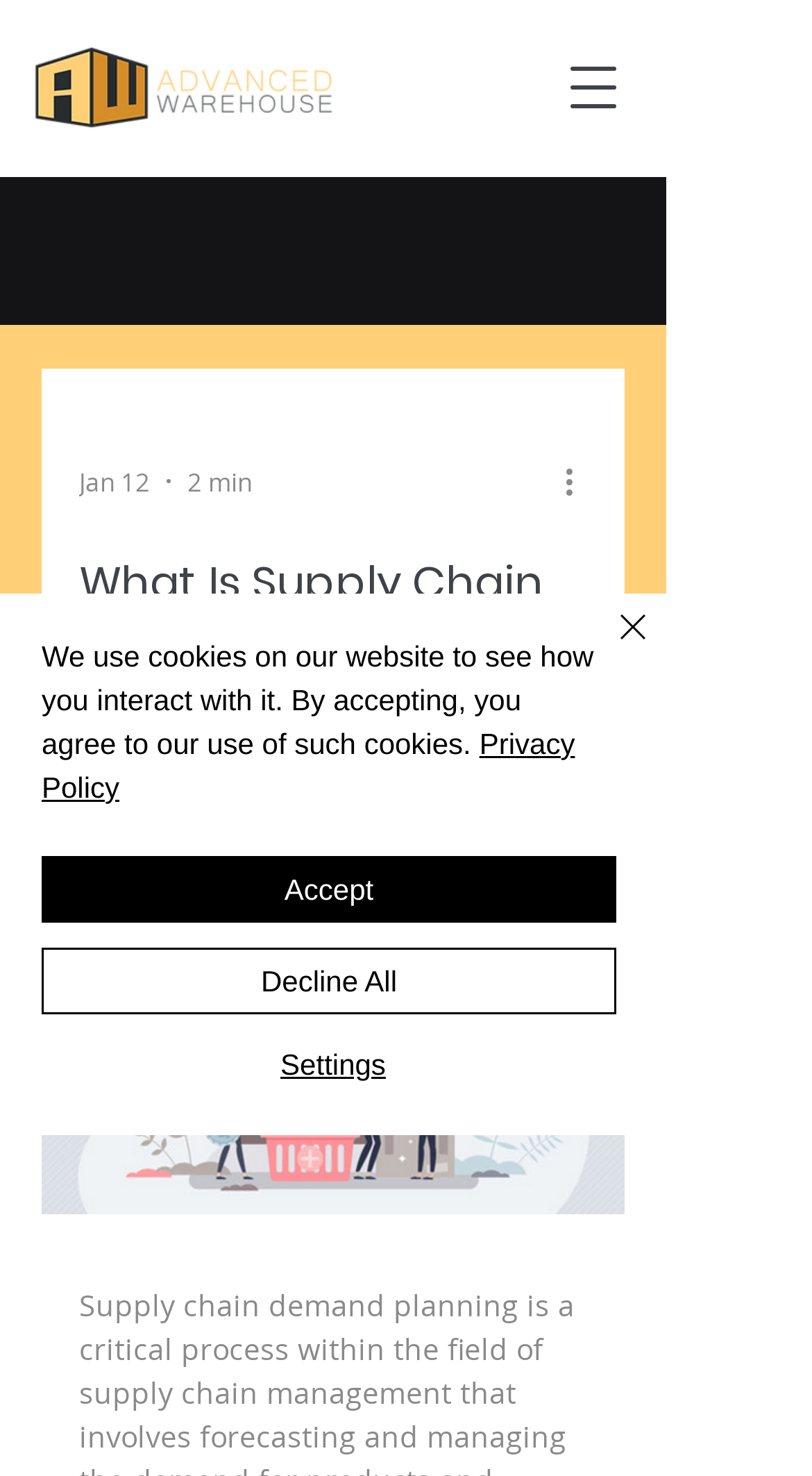What is the date of the last update?
Please describe in detail the information shown in the image to answer the question.

I found the date of the last update by looking at the 'Updated:' section, which is located below the main heading. The date is specified as 'Jan 30'.